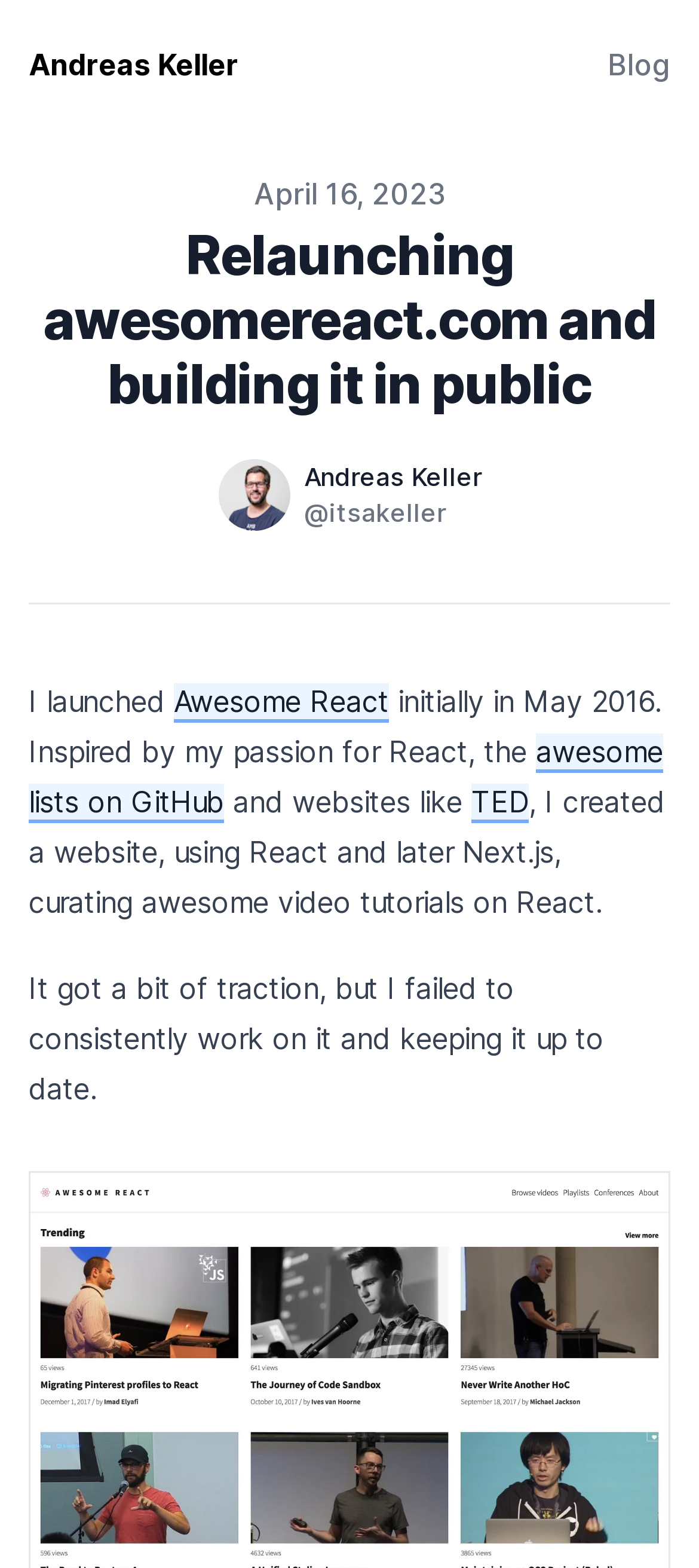What framework was used to create the website?
Please elaborate on the answer to the question with detailed information.

The framework used to create the website can be found in the static text section, where it says 'I created a website, using React and later Next.js, curating awesome video tutorials on React'.